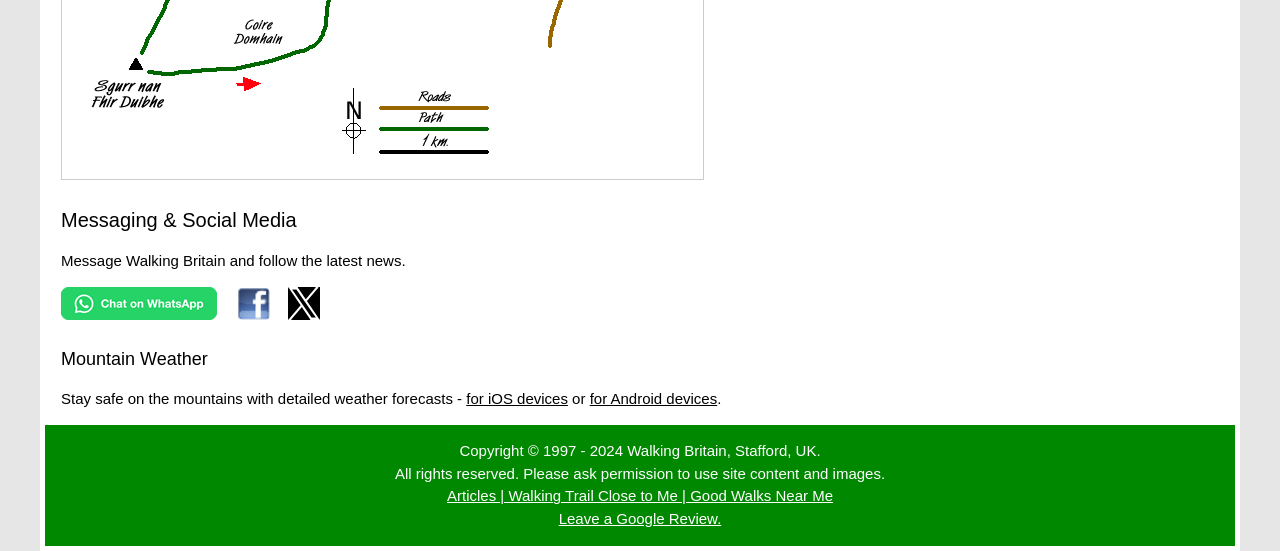What is the platform for which a weather forecast app is available?
Using the image, answer in one word or phrase.

iOS and Android